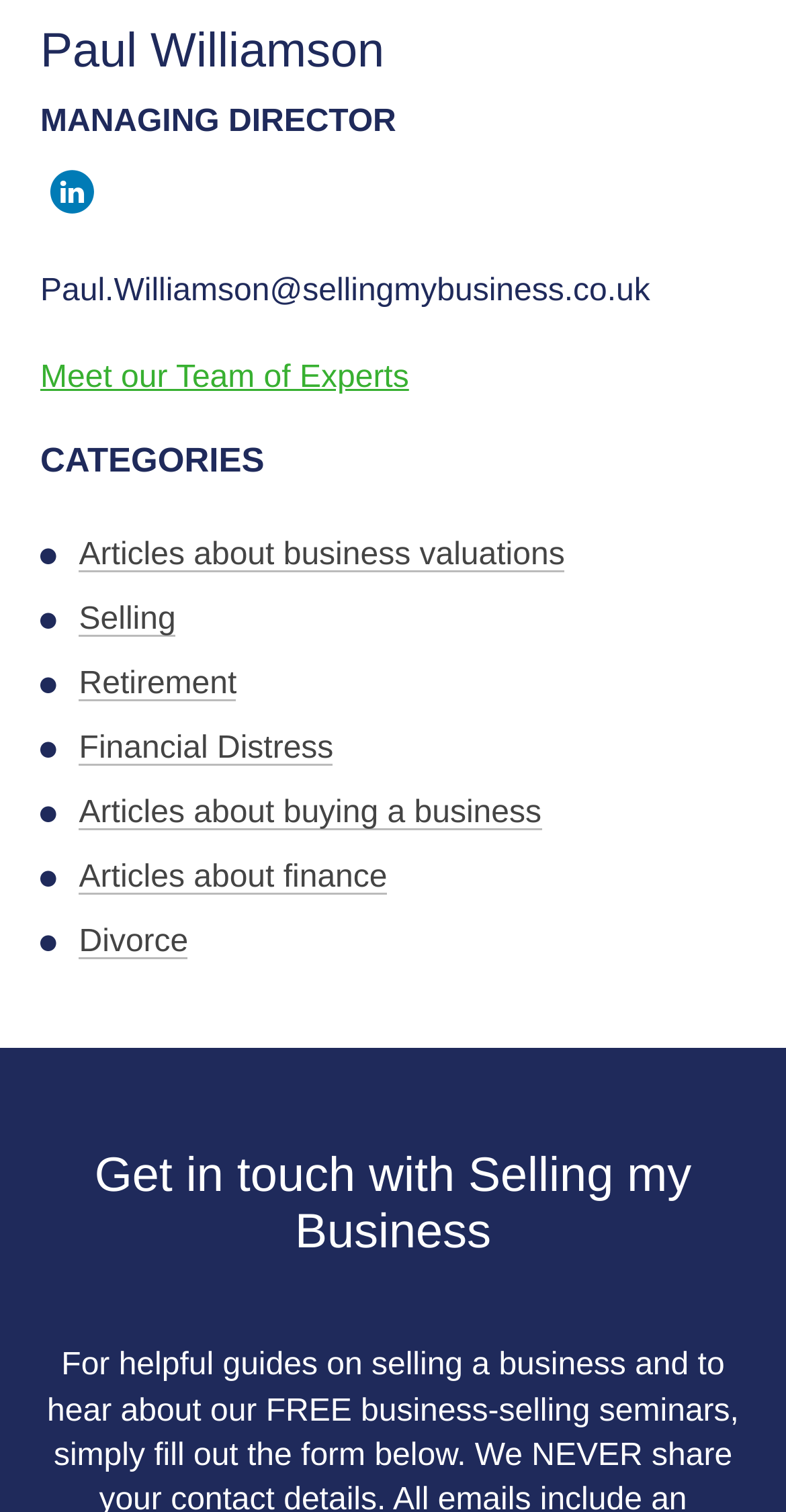Please specify the bounding box coordinates of the clickable region necessary for completing the following instruction: "Read articles about business valuations". The coordinates must consist of four float numbers between 0 and 1, i.e., [left, top, right, bottom].

[0.1, 0.355, 0.719, 0.378]